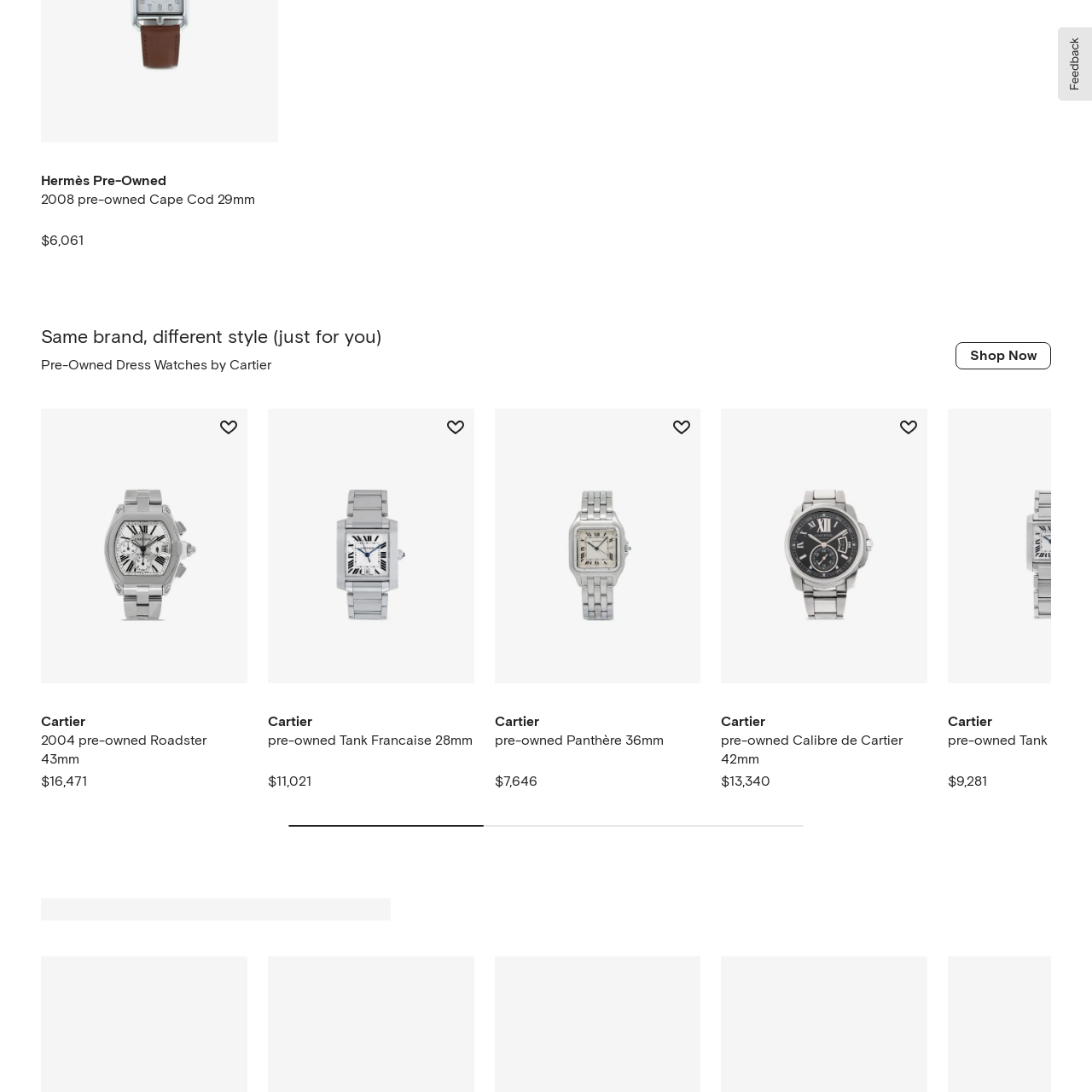Focus on the image enclosed by the red outline and give a short answer: What is the price of the Cartier watch?

$16,471